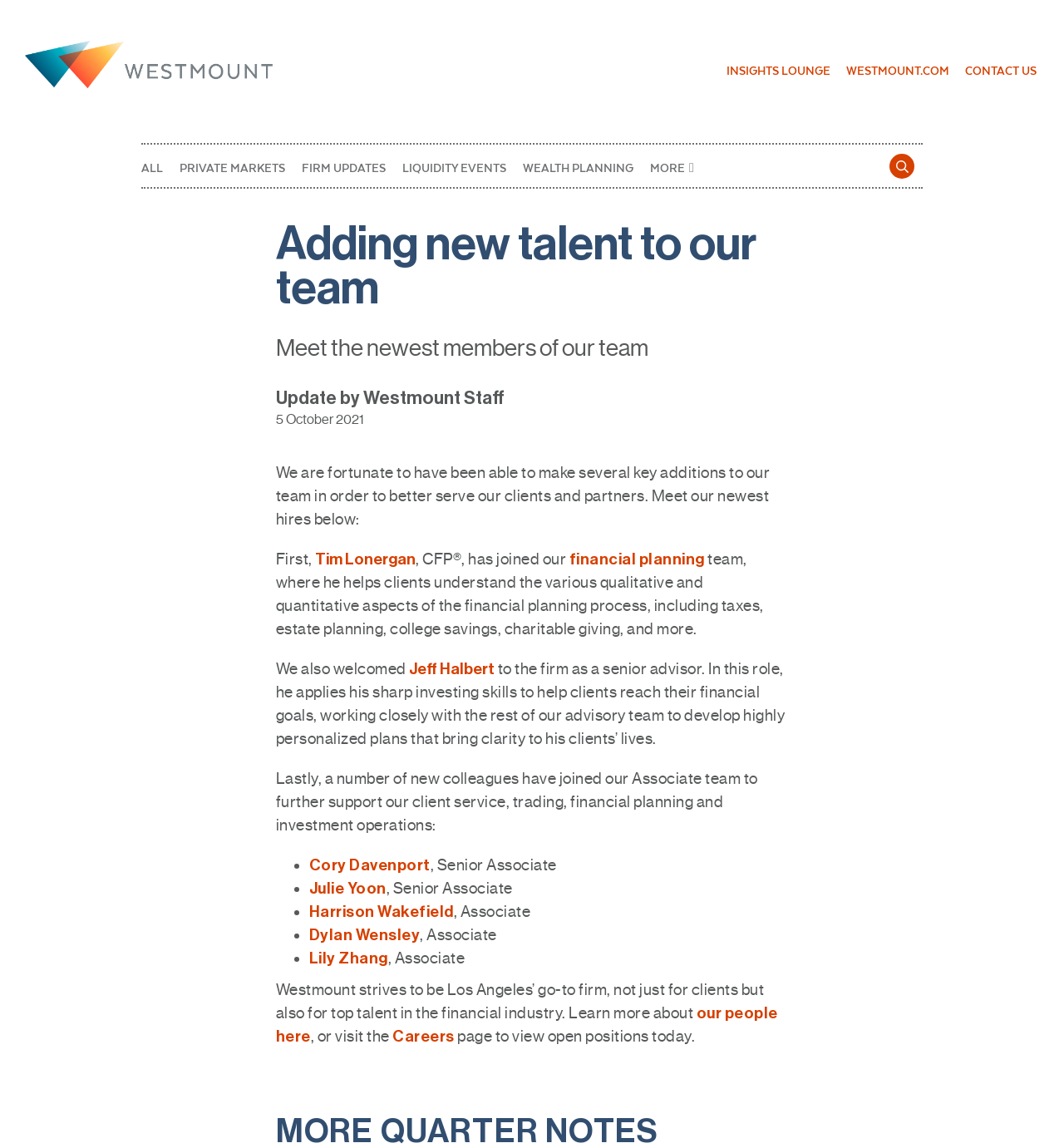Please extract the primary headline from the webpage.

Adding new talent to our team